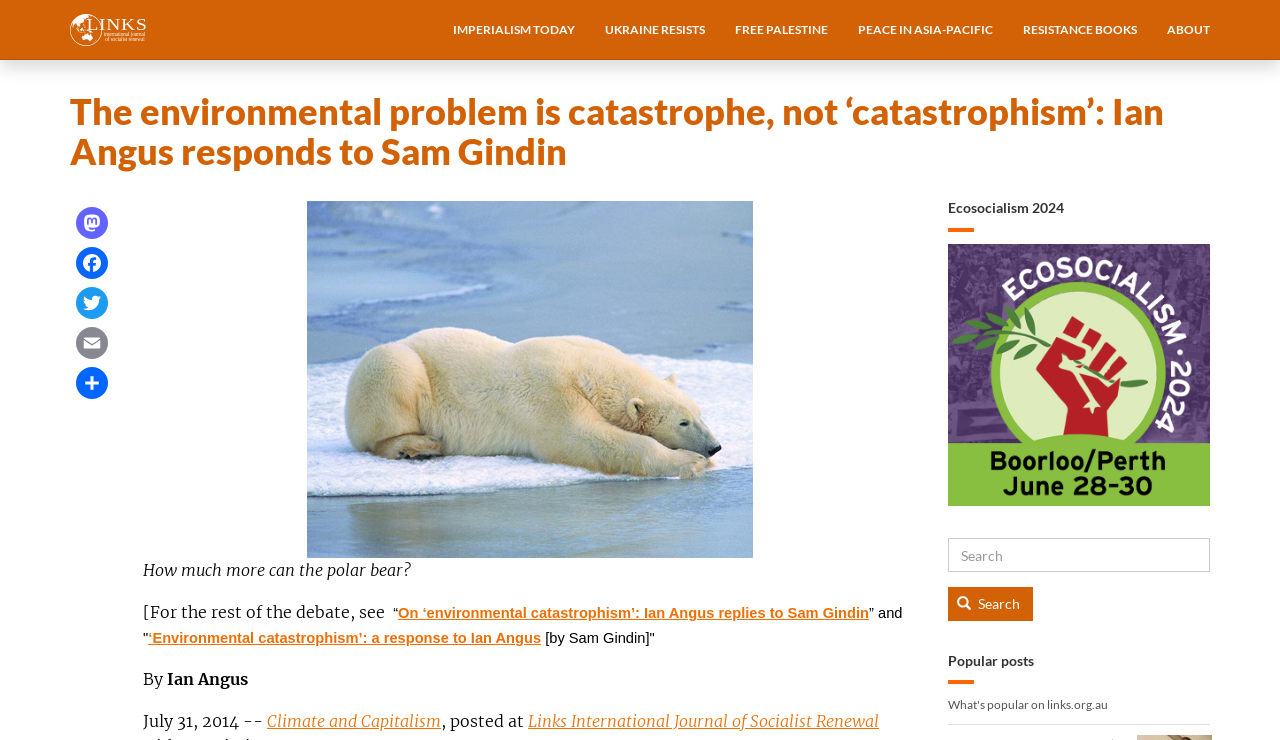Detail the features and information presented on the webpage.

The webpage appears to be an article page from a website focused on environmental and socialist issues. At the top, there is a navigation menu with links to various sections, including "Home", "IMPERIALISM TODAY", "UKRAINE RESISTS", "FREE PALESTINE", "PEACE IN ASIA-PACIFIC", "RESISTANCE BOOKS", and "ABOUT". Below this menu, there is a heading that reads "The environmental problem is catastrophe, not ‘catastrophism’: Ian Angus responds to Sam Gindin".

On the left side of the page, there are social media links to Mastodon, Facebook, Twitter, Email, and Share. Below these links, there is a large image that takes up most of the left side of the page.

The main content of the page is an article with a title "How much more can the polar bear?" and a series of paragraphs discussing environmental issues. The article appears to be a debate between Ian Angus and Sam Gindin, with links to other related articles.

At the bottom of the page, there is a section with information about the author and the publication date, July 31, 2014. There are also links to "Climate and Capitalism" and "Links International Journal of Socialist Renewal".

On the right side of the page, there is a section with a heading "Ecosocialism 2024" and a link to a related page. Below this, there is a search box with a button to search the website. Finally, there is a heading "Popular posts" at the very bottom of the page.